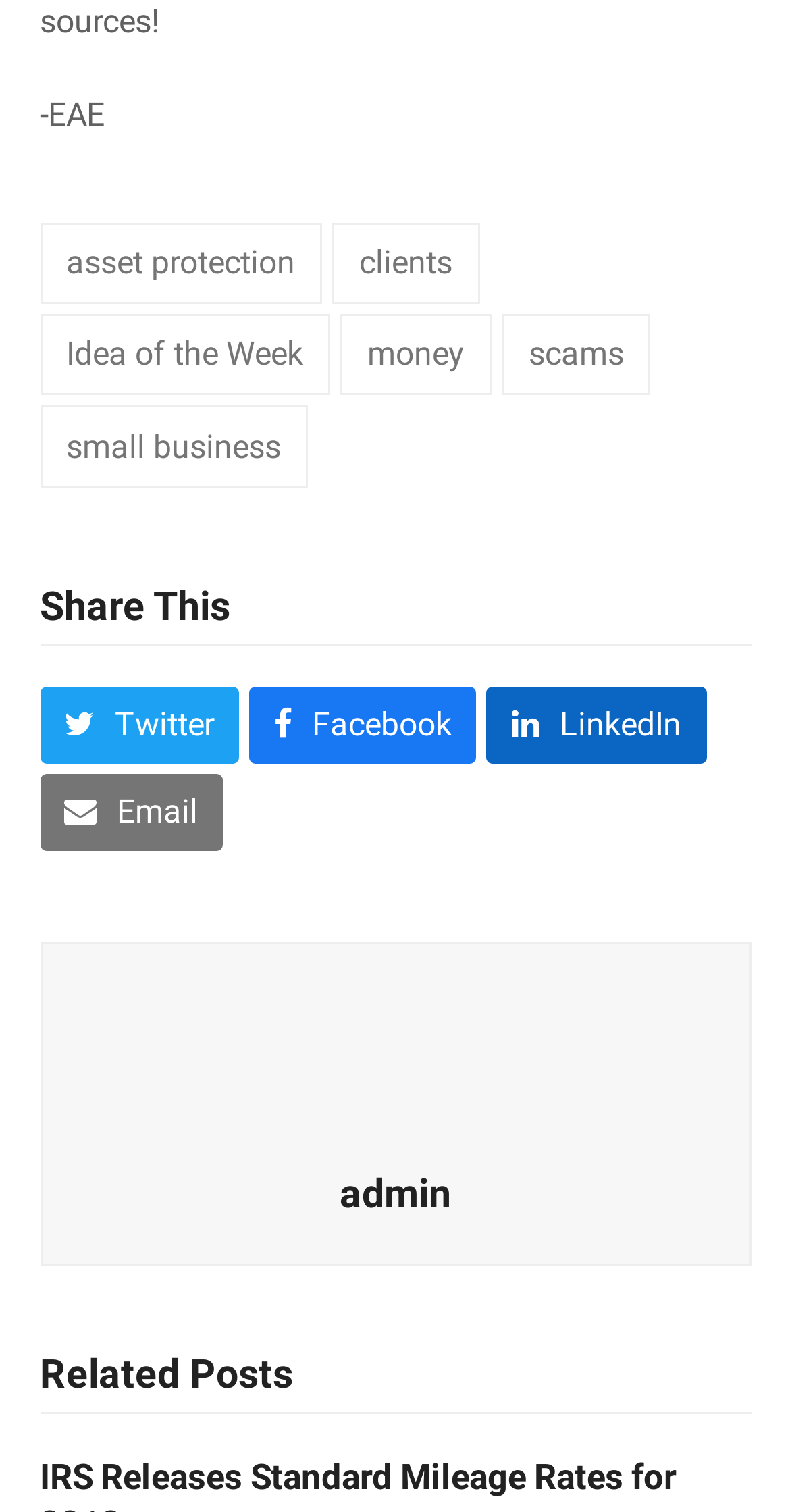From the screenshot, find the bounding box of the UI element matching this description: "Email". Supply the bounding box coordinates in the form [left, top, right, bottom], each a float between 0 and 1.

[0.05, 0.512, 0.282, 0.563]